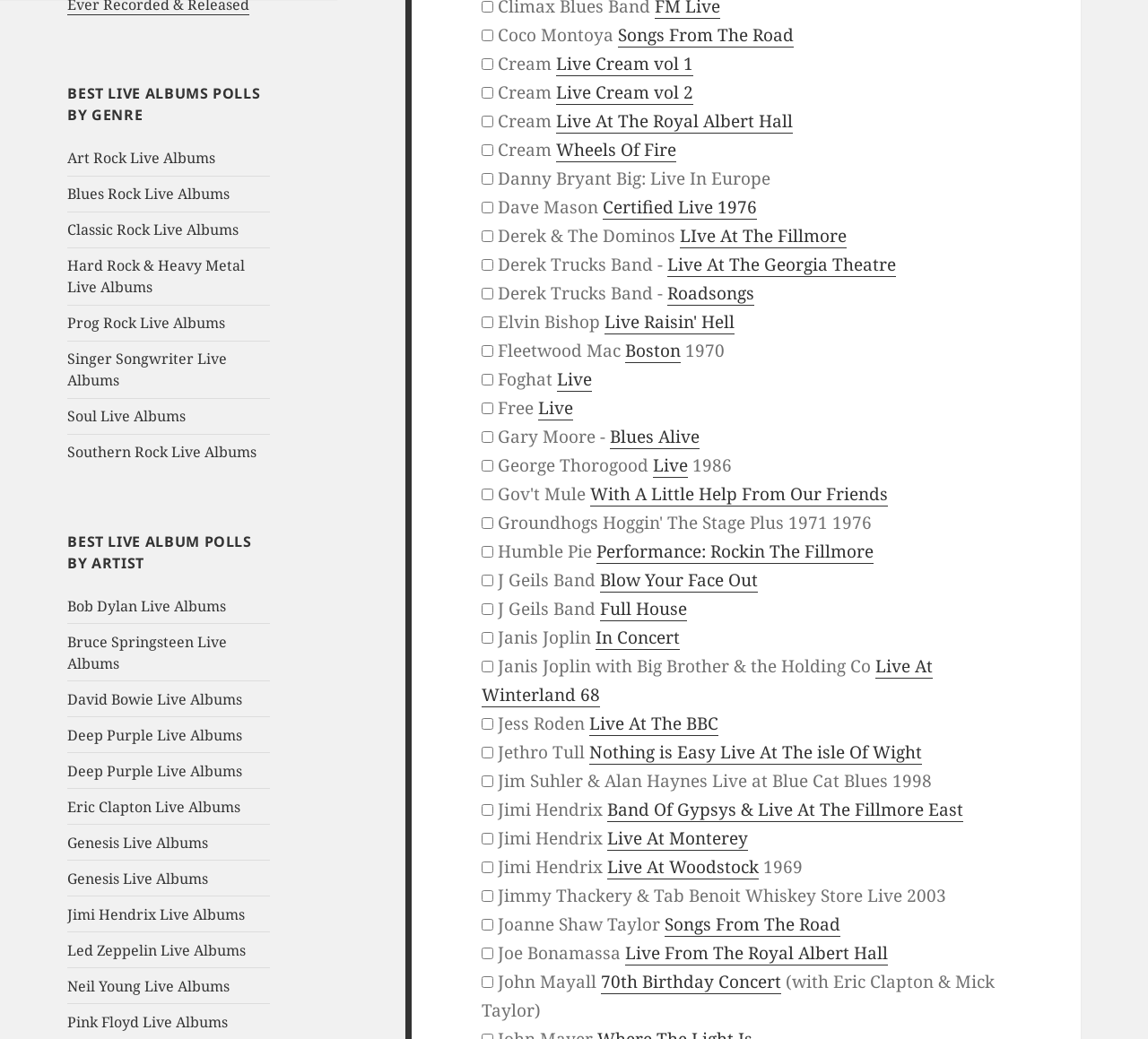Using the given description, provide the bounding box coordinates formatted as (top-left x, top-left y, bottom-right x, bottom-right y), with all values being floating point numbers between 0 and 1. Description: Prog Rock Live Albums

[0.059, 0.301, 0.196, 0.32]